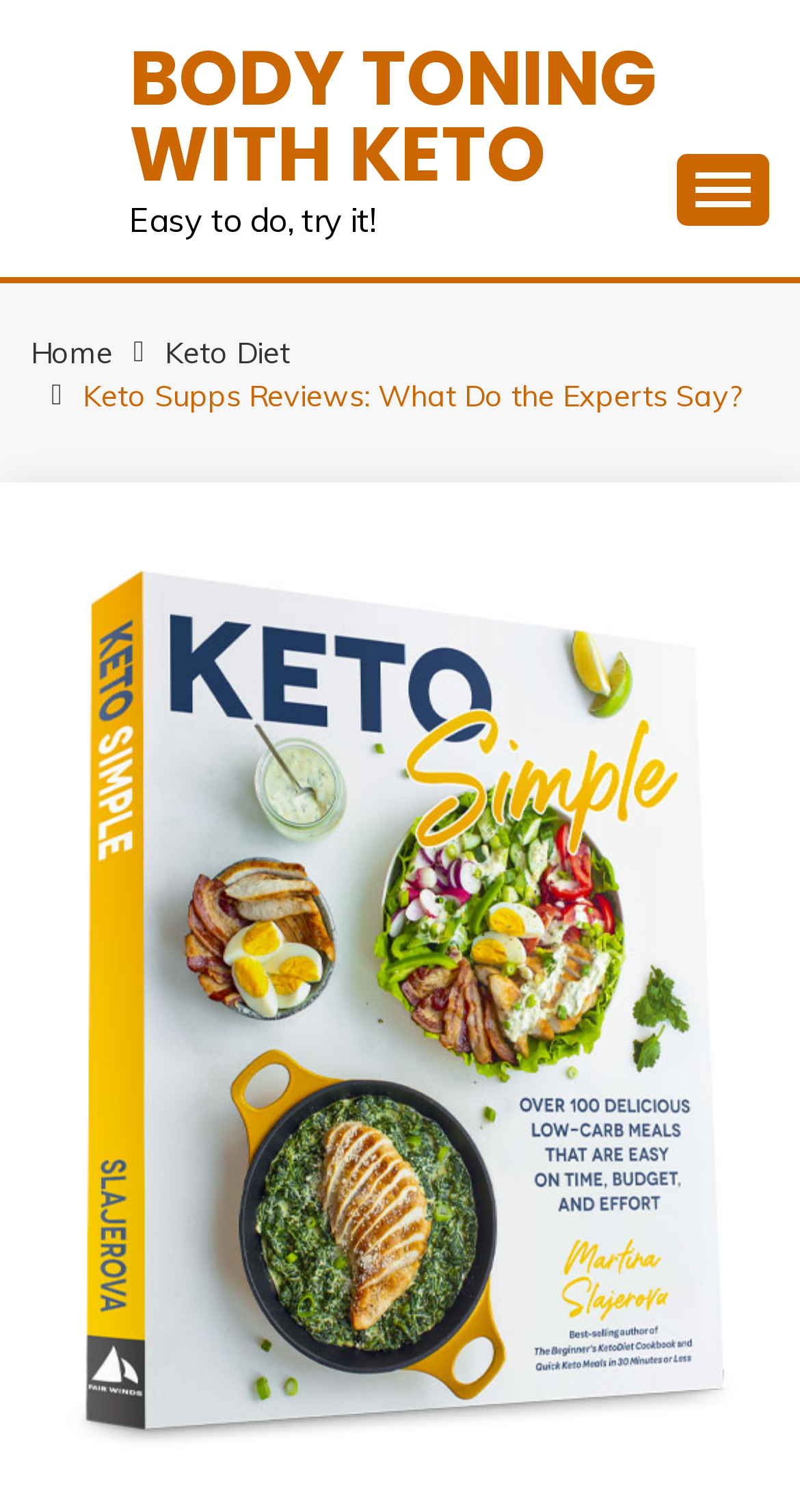Identify and generate the primary title of the webpage.

Keto Supps Reviews: What Do the Experts Say?